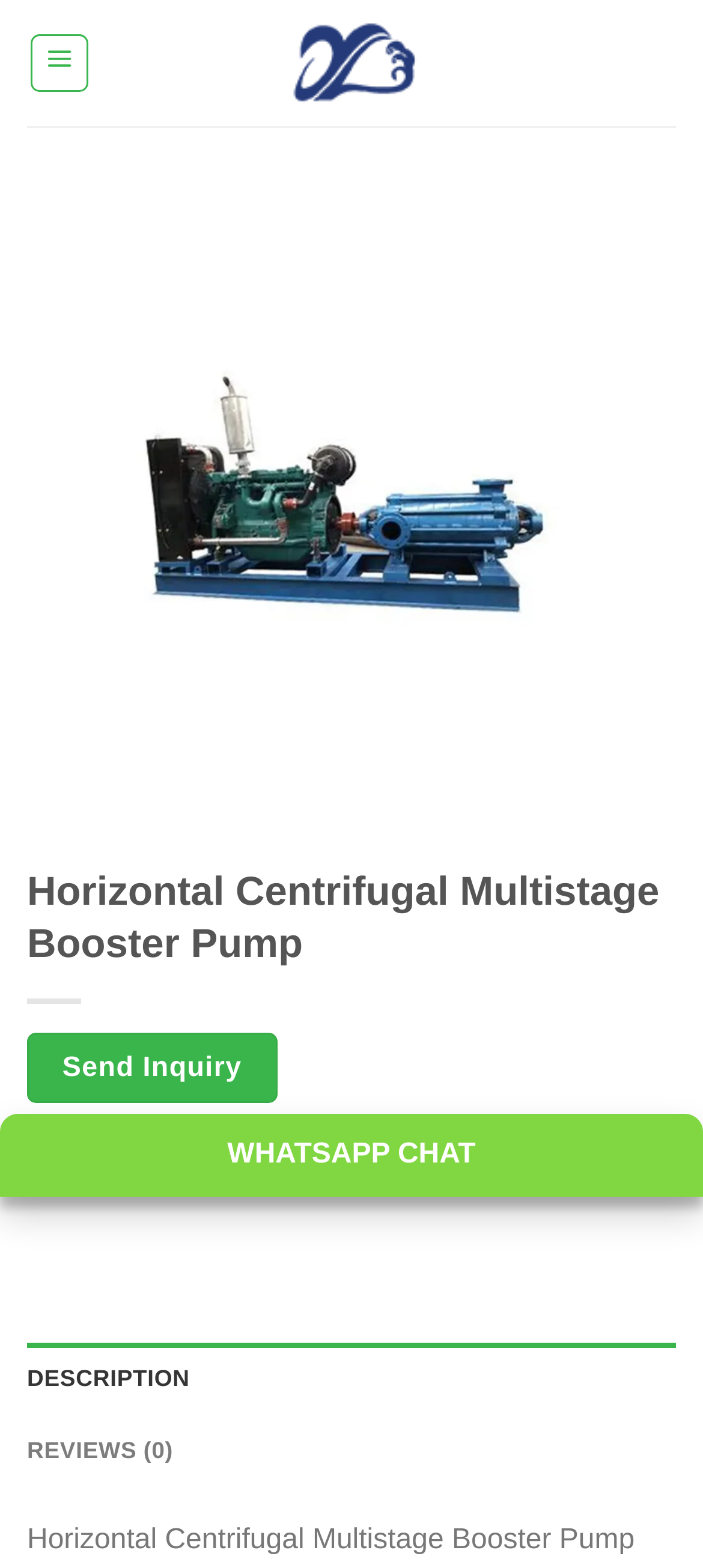How many reviews are available?
Look at the image and answer the question with a single word or phrase.

0